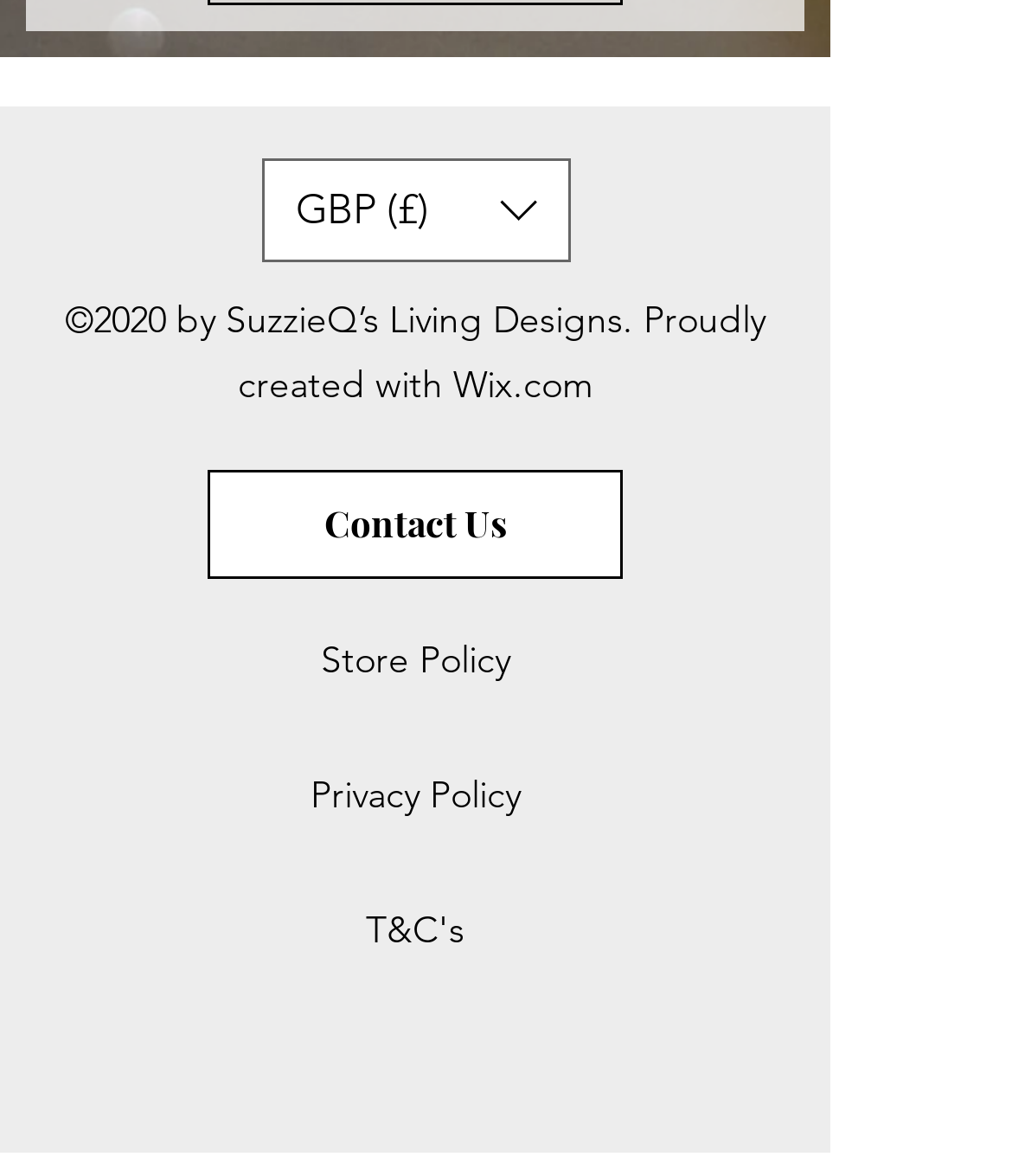Determine the bounding box coordinates of the area to click in order to meet this instruction: "View store policy".

[0.205, 0.514, 0.615, 0.606]